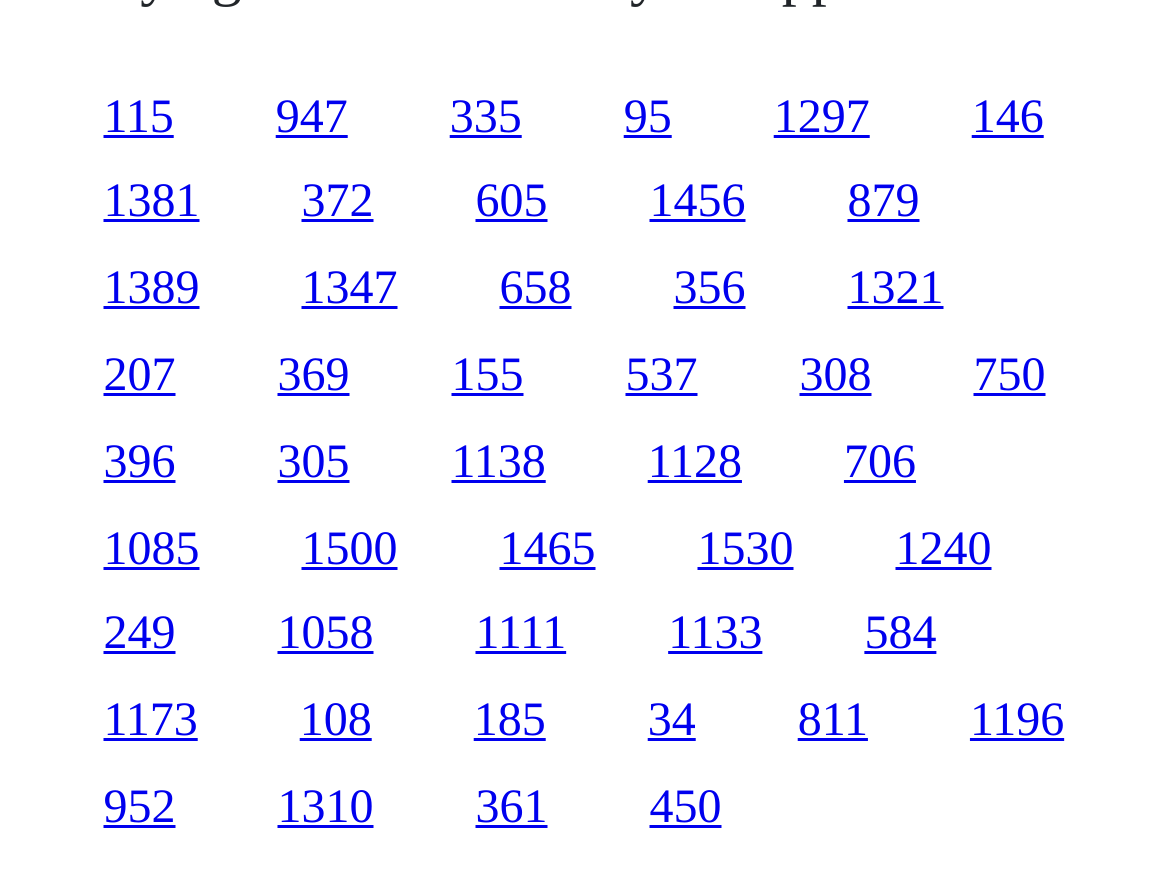Given the element description: "1240", predict the bounding box coordinates of this UI element. The coordinates must be four float numbers between 0 and 1, given as [left, top, right, bottom].

[0.765, 0.596, 0.847, 0.654]